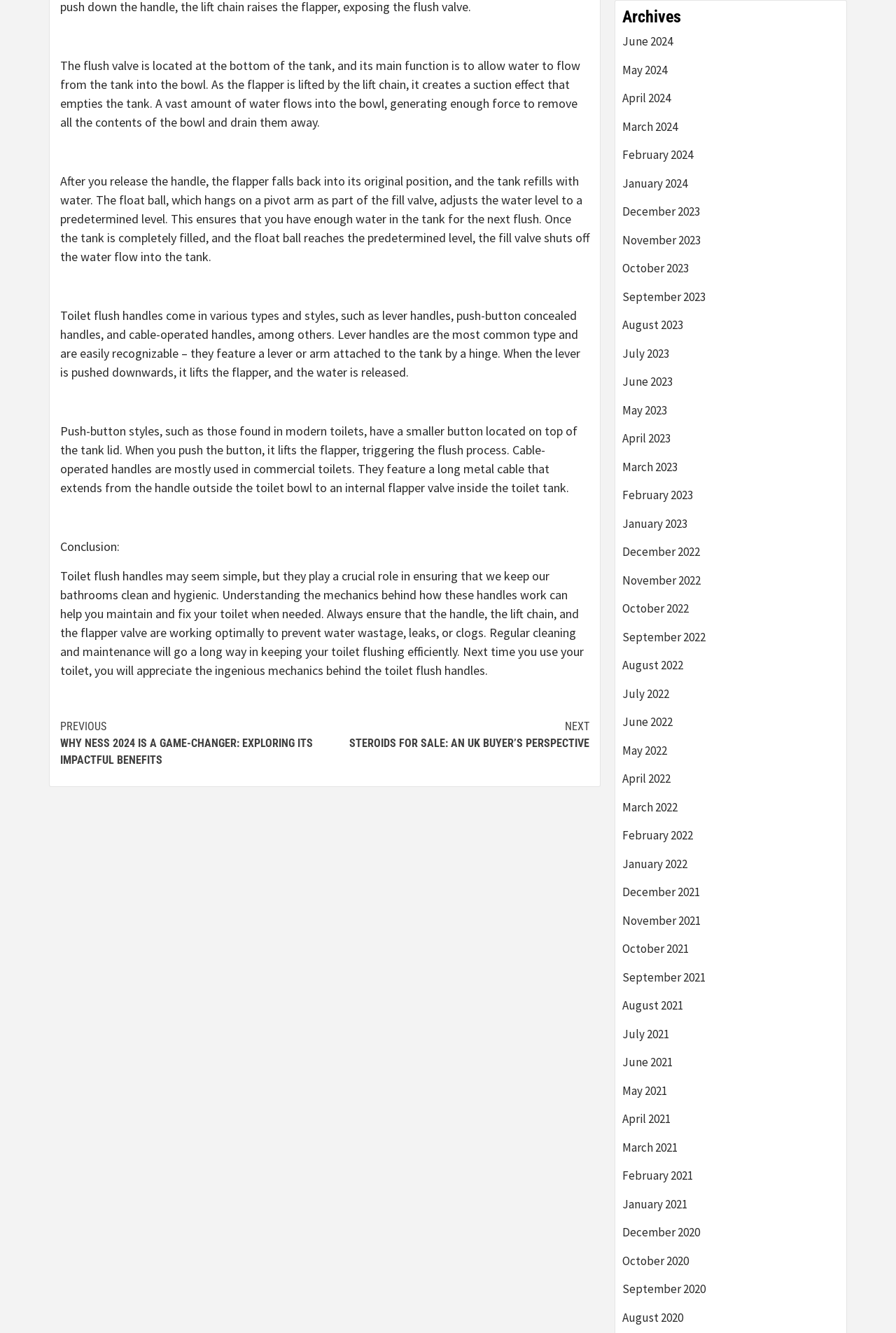Please use the details from the image to answer the following question comprehensively:
What is the main function of the flush valve?

The main function of the flush valve is to allow water to flow from the tank into the bowl, which is explained in the first paragraph of the webpage.